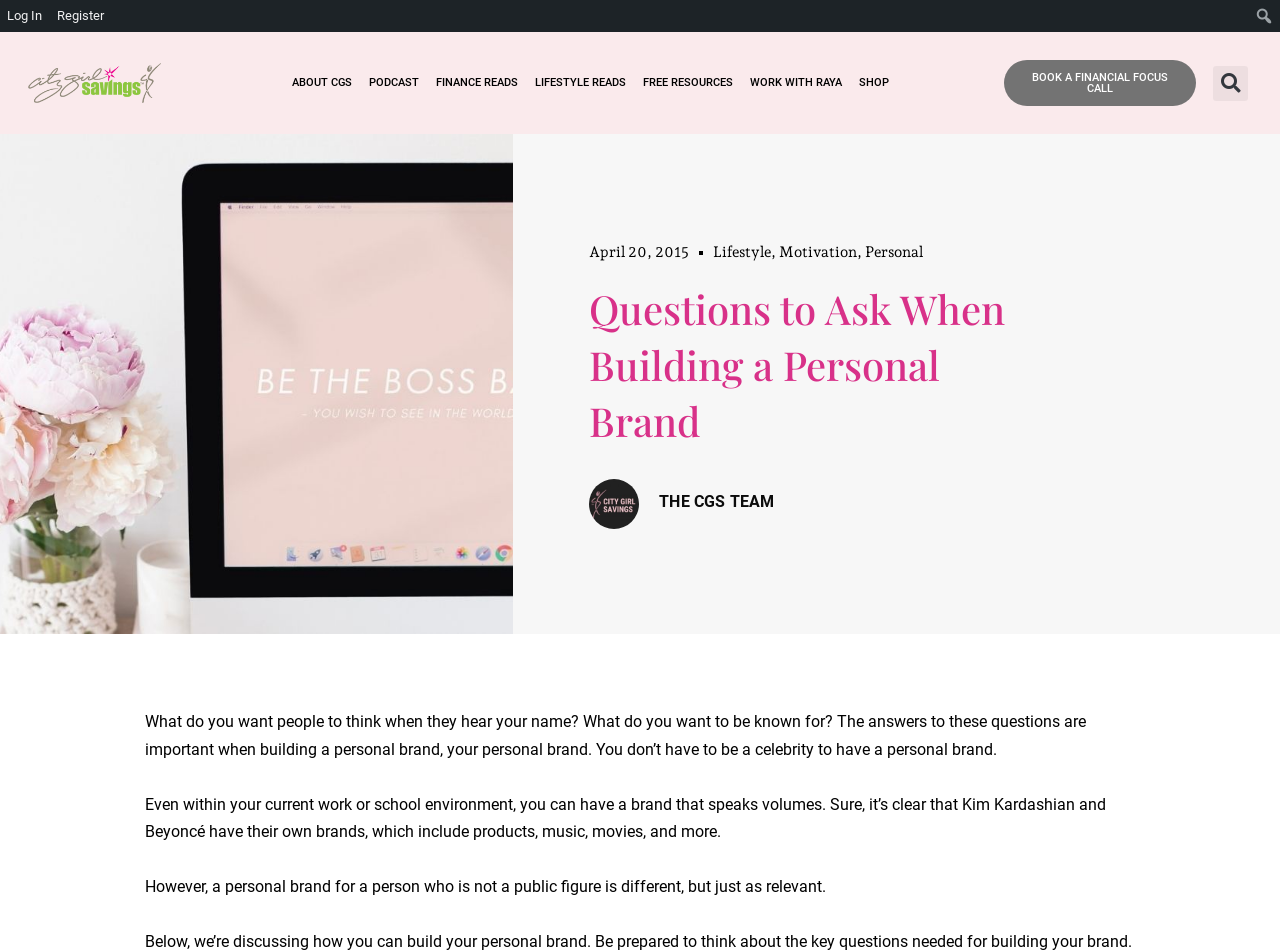Pinpoint the bounding box coordinates of the area that must be clicked to complete this instruction: "Read the 'How to Design a Backyard Oasis' article".

None